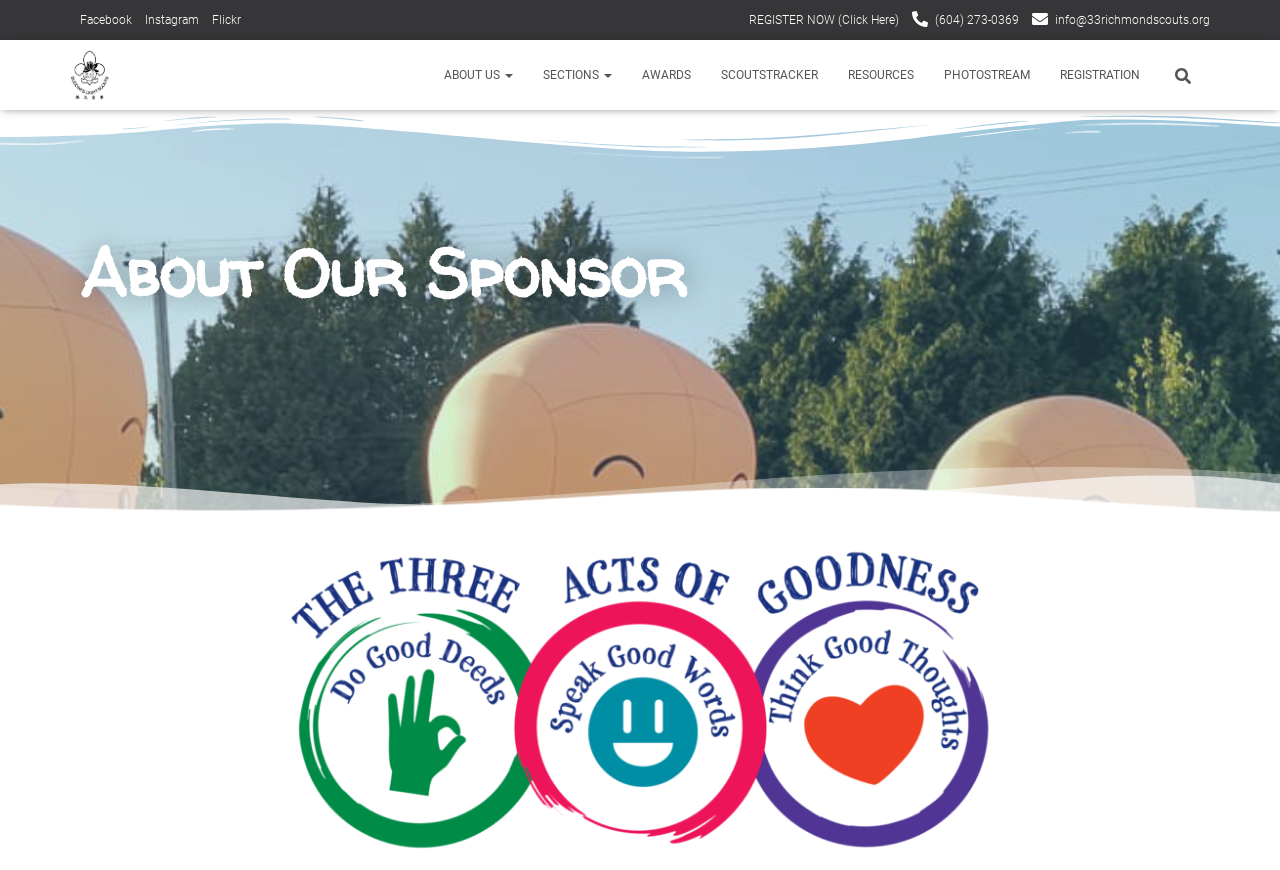Please find the bounding box for the UI component described as follows: "REGISTER NOW (Click Here)".

[0.585, 0.0, 0.702, 0.046]